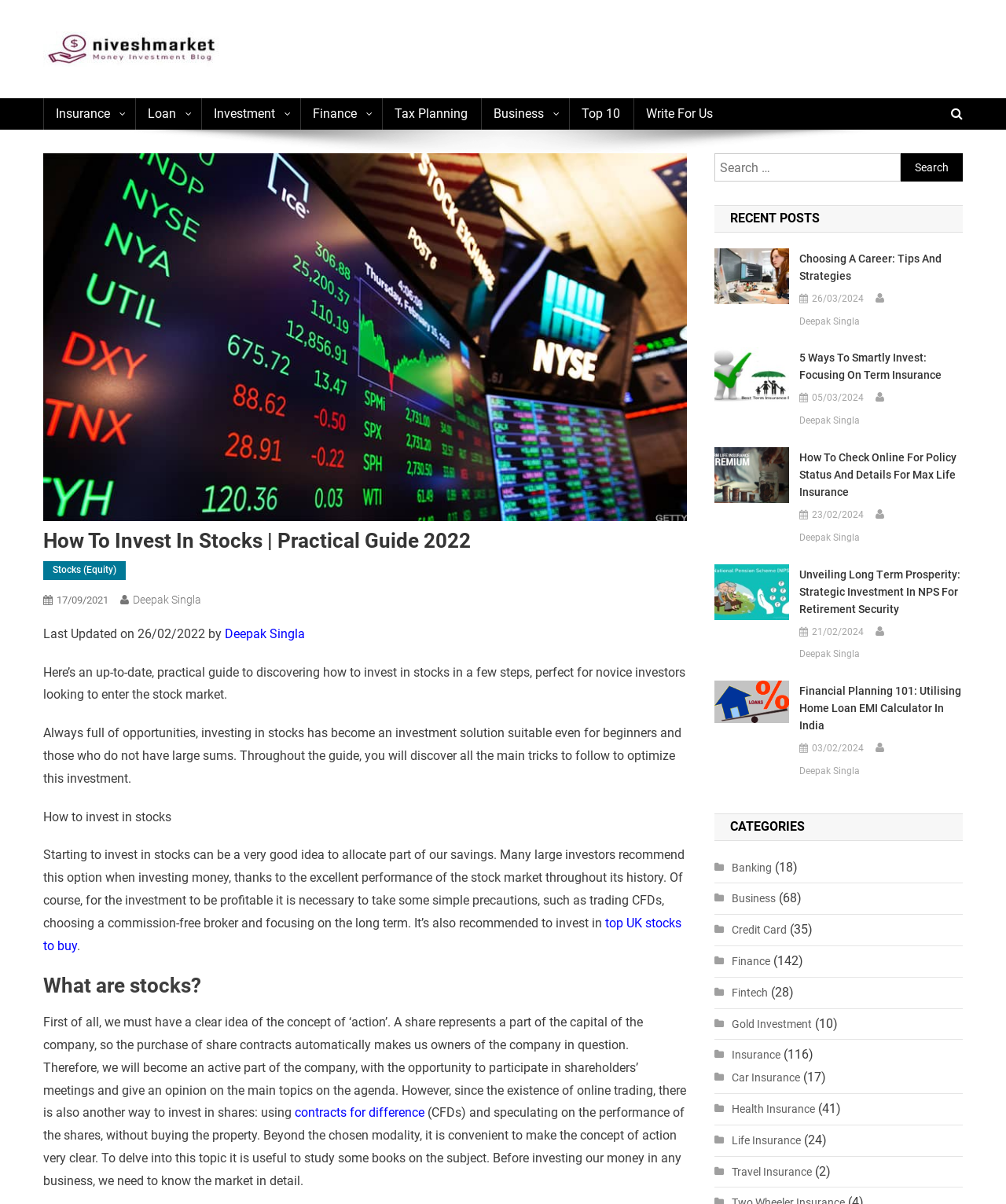What is the purpose of the search bar? From the image, respond with a single word or brief phrase.

To search for content